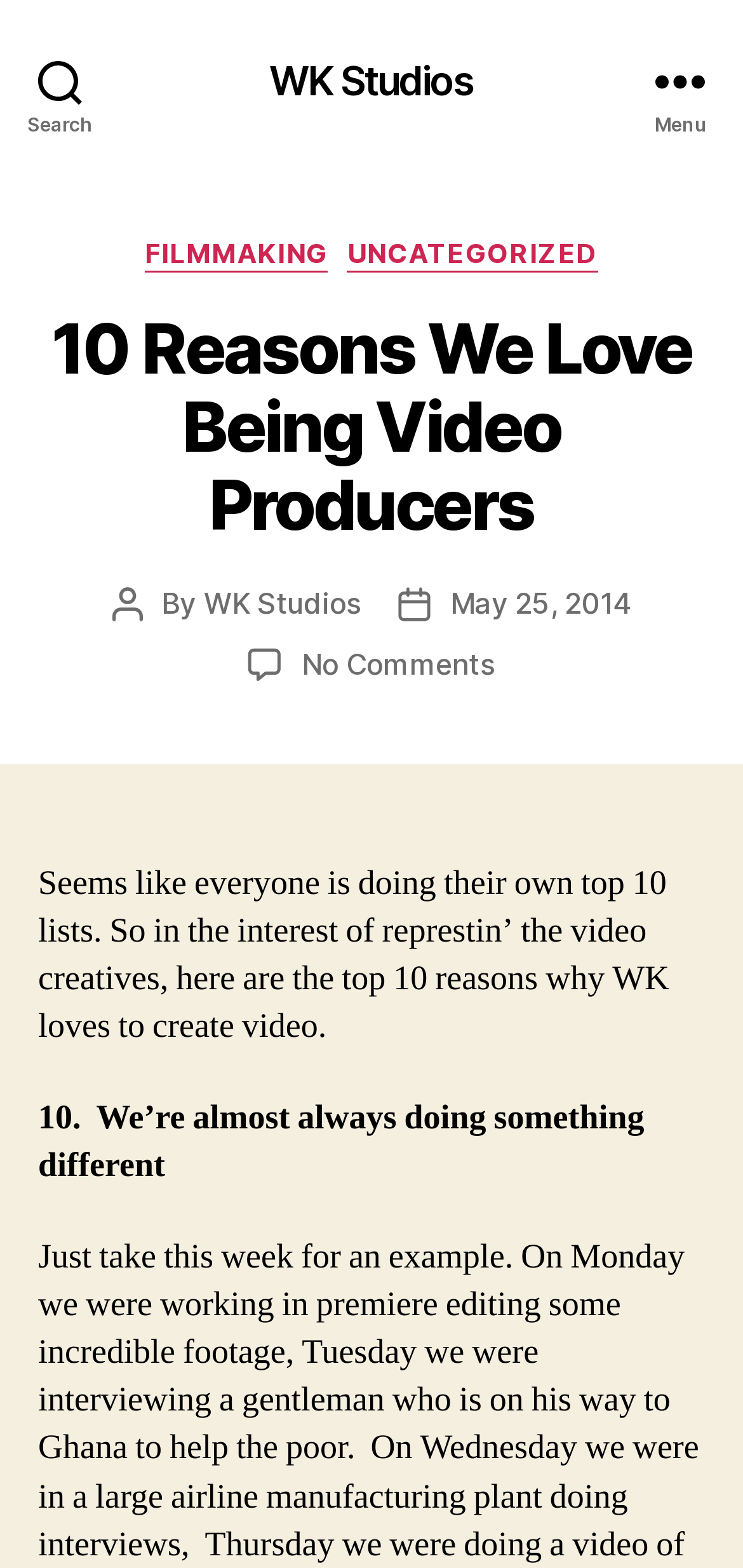Using the information in the image, give a comprehensive answer to the question: 
How many comments are there on this post?

The number of comments can be found in the link 'No Comments on 10 Reasons We Love Being Video Producers' which is located below the main heading. It indicates that there are no comments on this post.